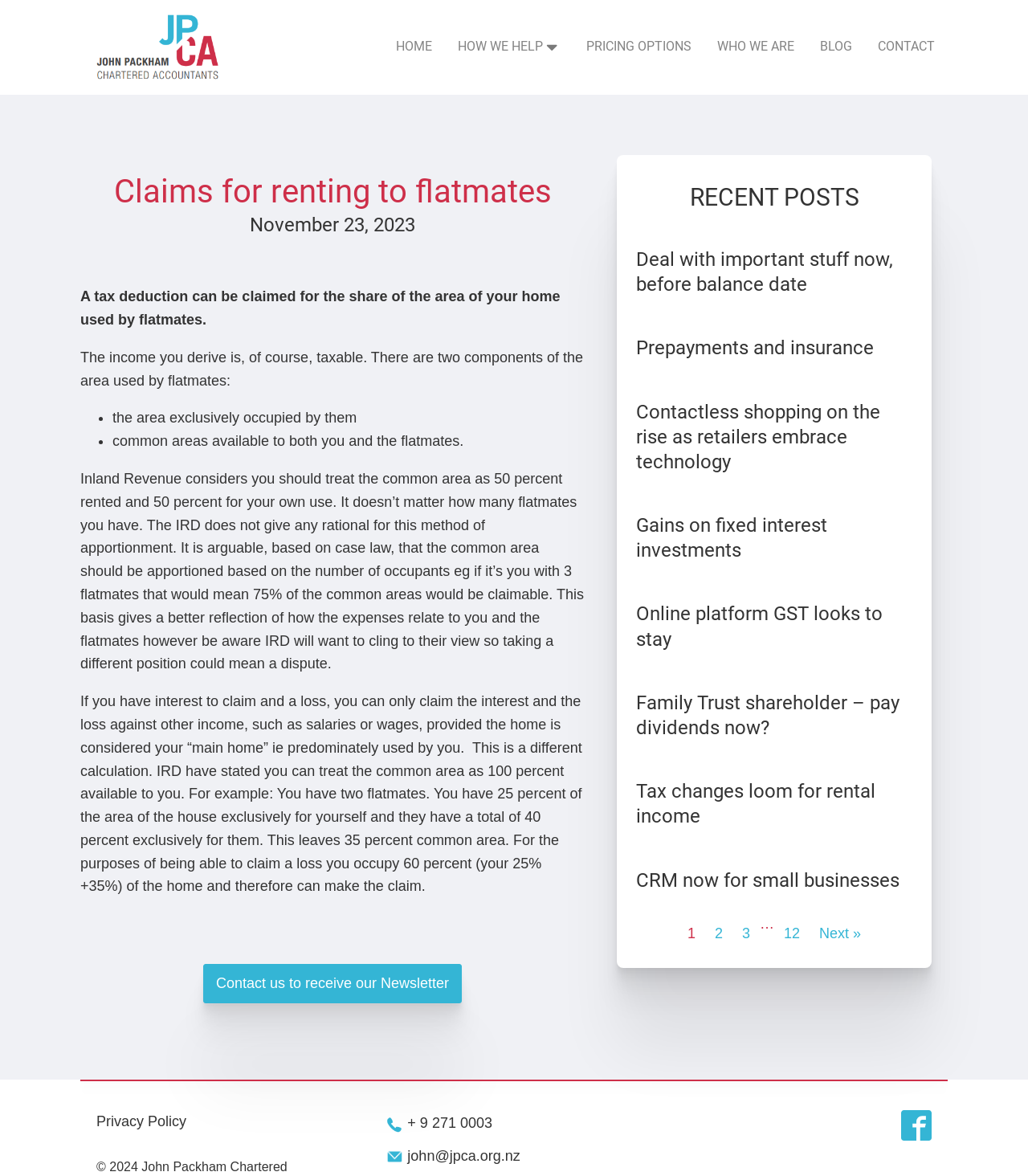What is the name of the accounting firm?
Provide a detailed answer to the question using information from the image.

The name of the accounting firm can be found in the top-left corner of the webpage, where the logo 'JPCA logo' is located. The text 'Claims for renting to flatmates - John Packham Chartered Accountants' is also a clear indication of the firm's name.